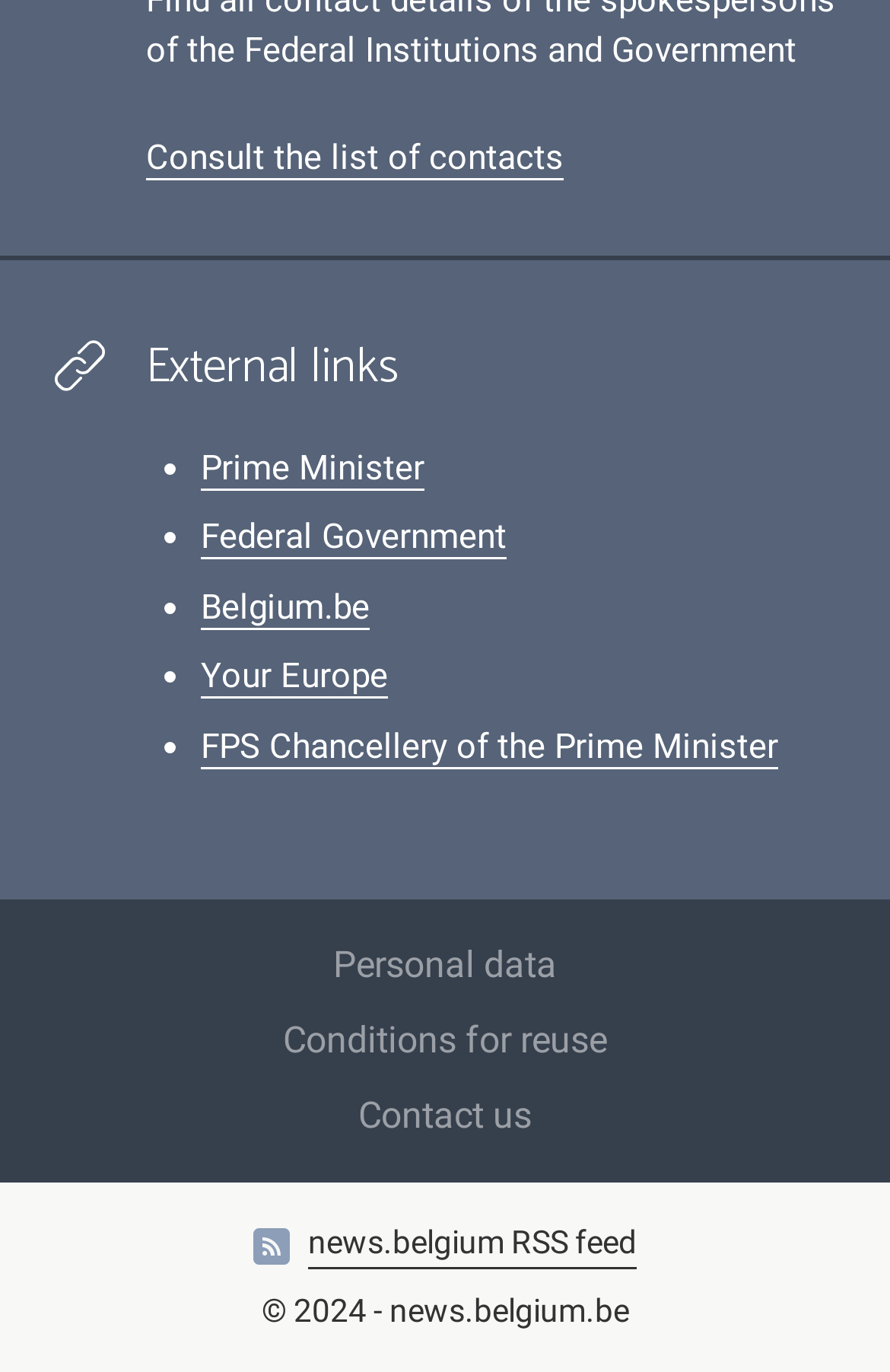Using the element description provided, determine the bounding box coordinates in the format (top-left x, top-left y, bottom-right x, bottom-right y). Ensure that all values are floating point numbers between 0 and 1. Element description: aria-label="Search"

None